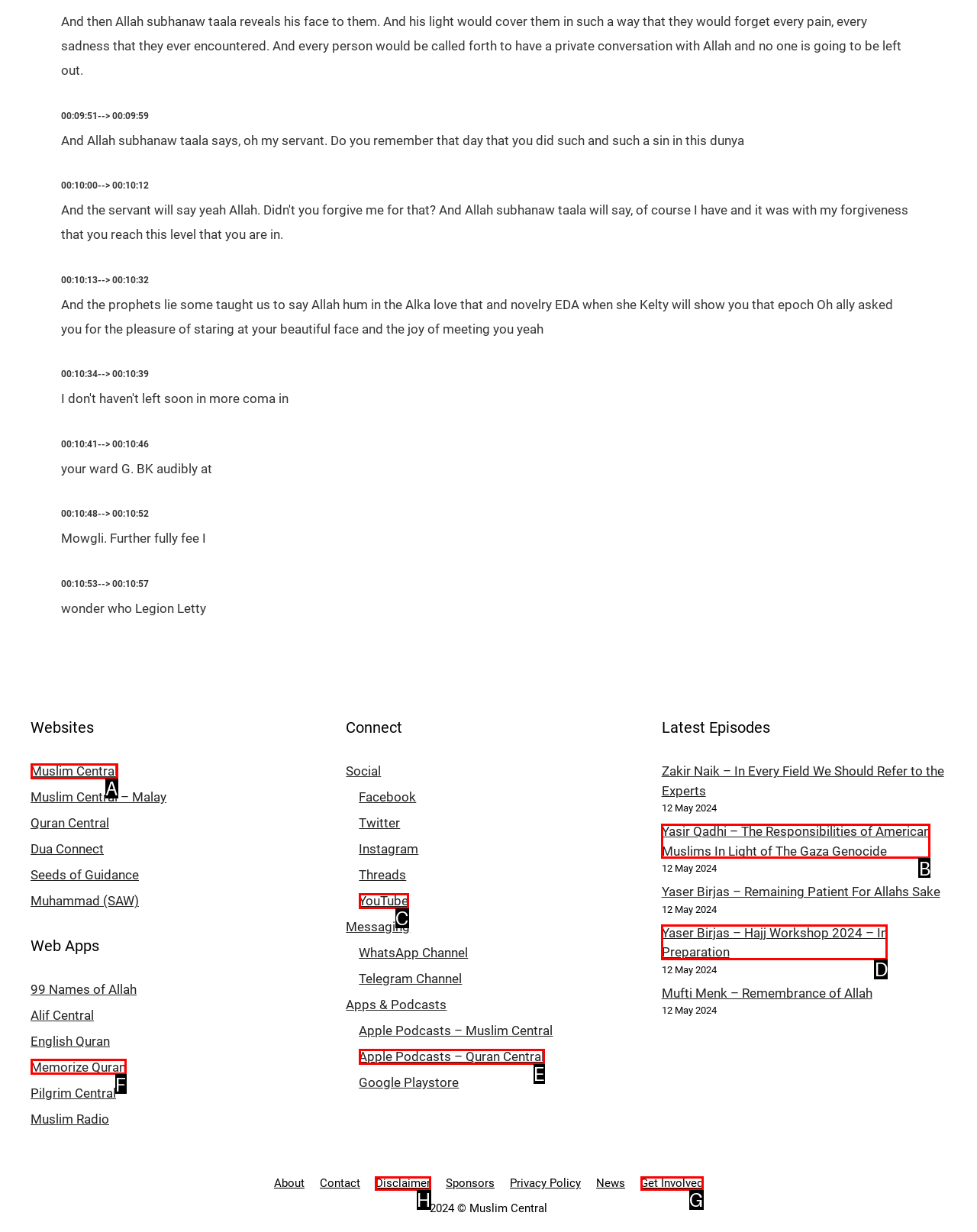Select the letter of the element you need to click to complete this task: Read the disclaimer
Answer using the letter from the specified choices.

H